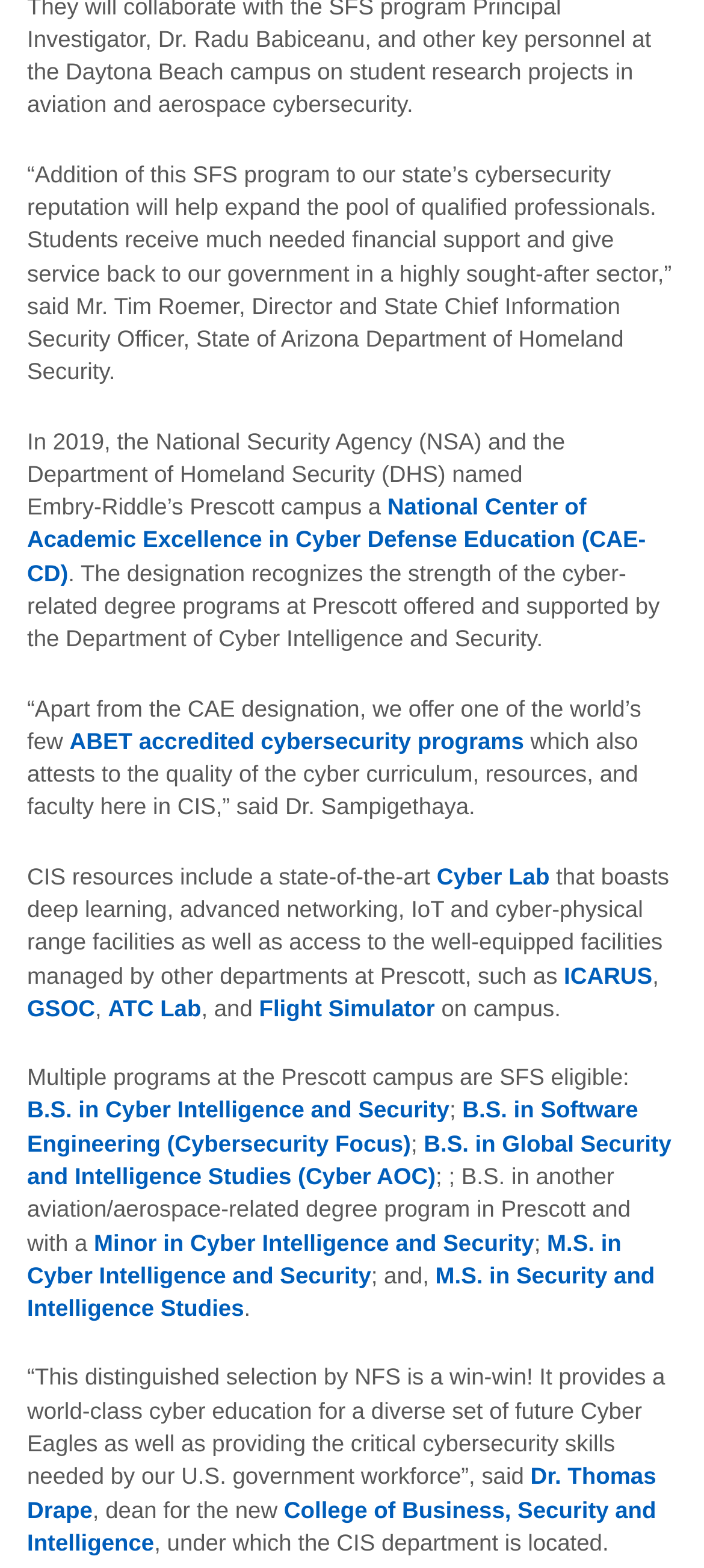Give the bounding box coordinates for the element described as: "Cyber Lab".

[0.62, 0.55, 0.781, 0.567]